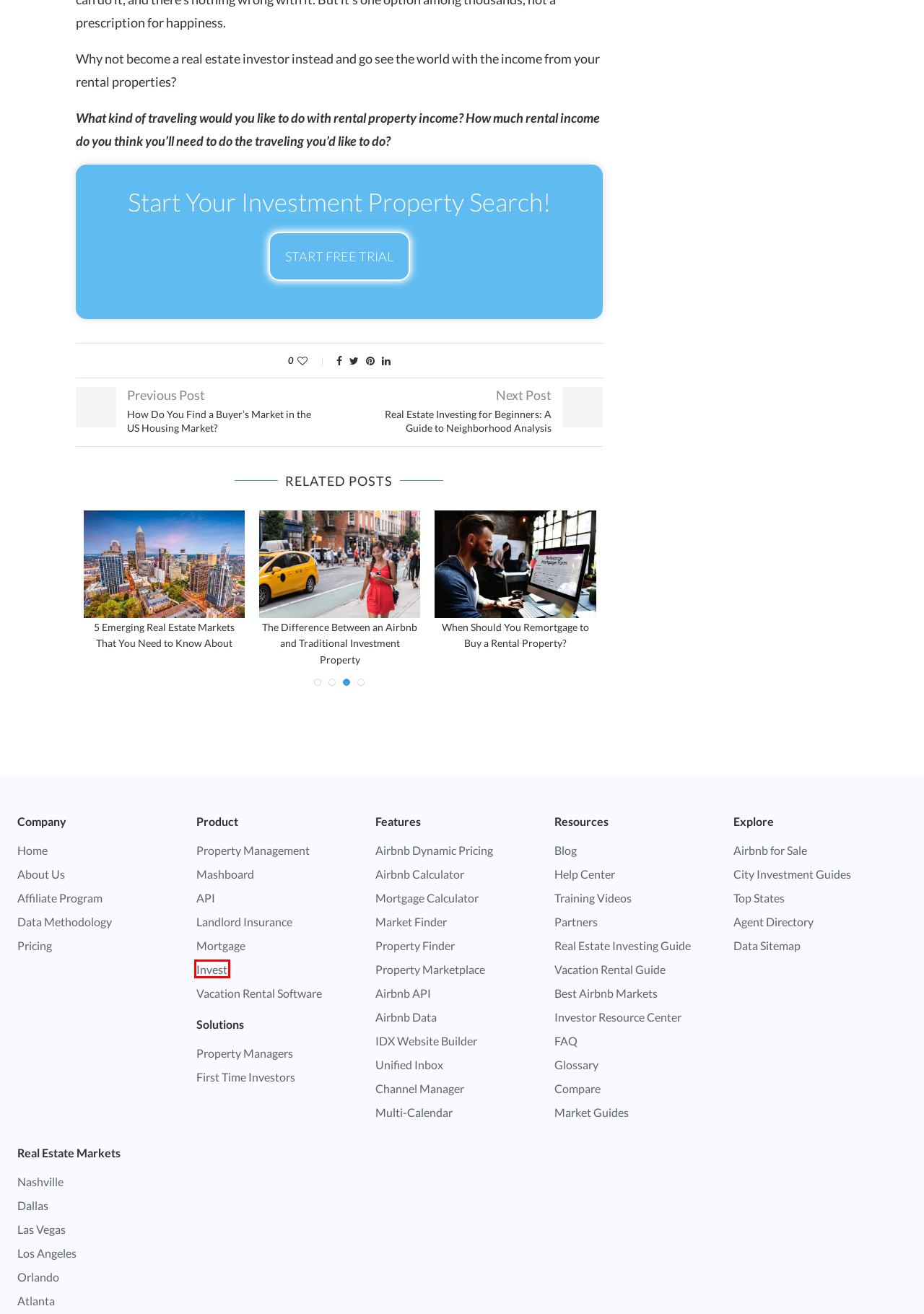You have a screenshot showing a webpage with a red bounding box highlighting an element. Choose the webpage description that best fits the new webpage after clicking the highlighted element. The descriptions are:
A. Blog Writer Needed | Learn Real Estate Investing | Mashvisor Real Estate Blog
B. What Is It Like to Invest in Airbnb Bend, Oregon? | Mashvisor
C. Real Estate Investing for Beginners: A Guide to Neighborhood Analysis | Mashvisor
D. How Do You Find a Buyer's Market in the US Housing Market? | Mashvisor
E. How to Write a Real Estate Agent Business Plan | Mashvisor
F. Traditional & Airbnb Analytics | Mashvisor
G. Where to Get Reliable Airbnb Data | Mashvisor
H. 7 Best Ways to Find Motivated Sellers | Mashvisor

B